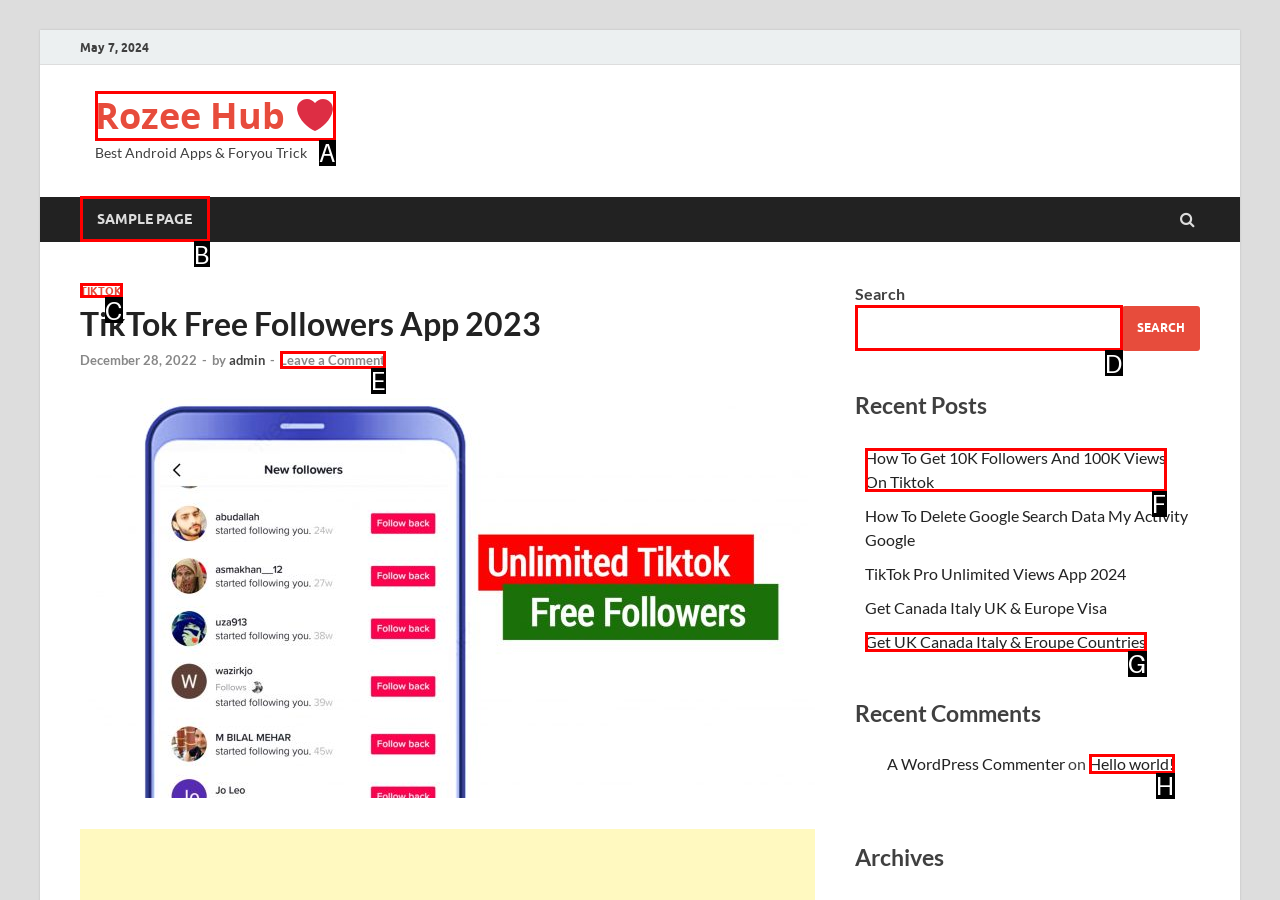Which HTML element should be clicked to perform the following task: Leave a comment
Reply with the letter of the appropriate option.

E